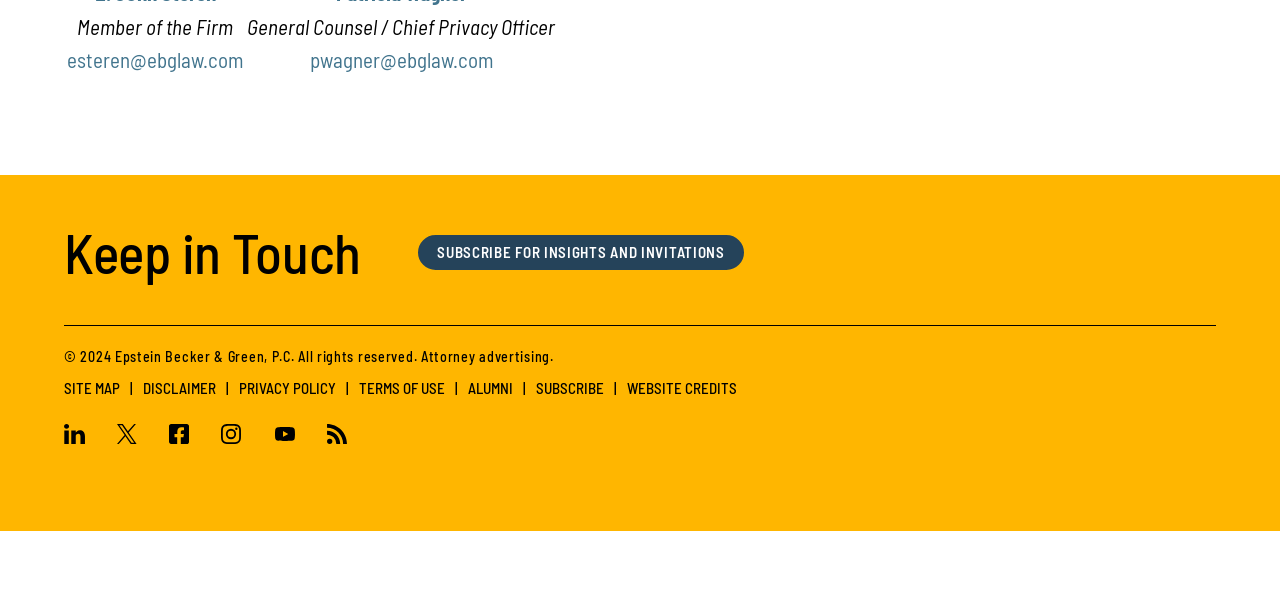What is the topic of the webpage?
Based on the image, give a concise answer in the form of a single word or short phrase.

Physician Group Practices/Management